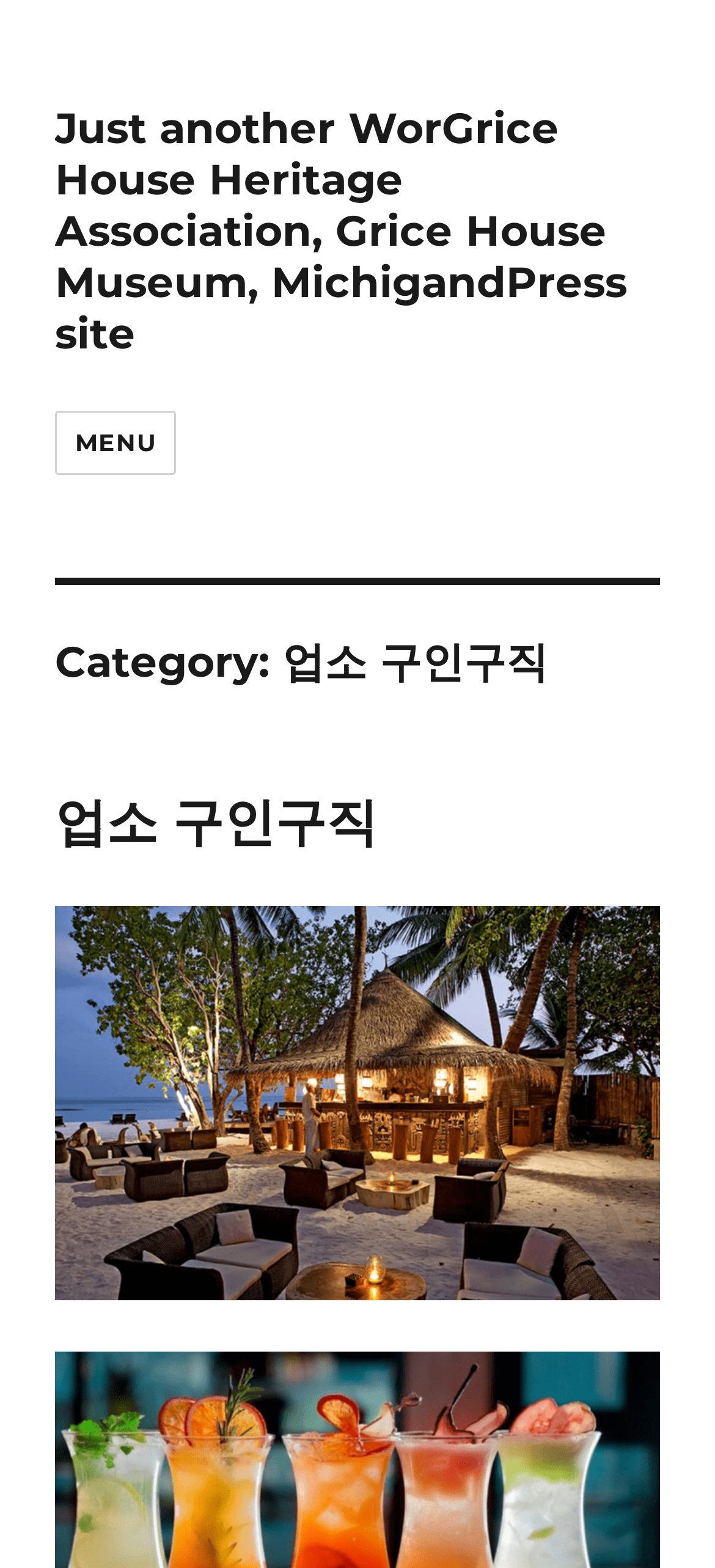What is the category of the current page?
Refer to the screenshot and respond with a concise word or phrase.

업소 구인구직